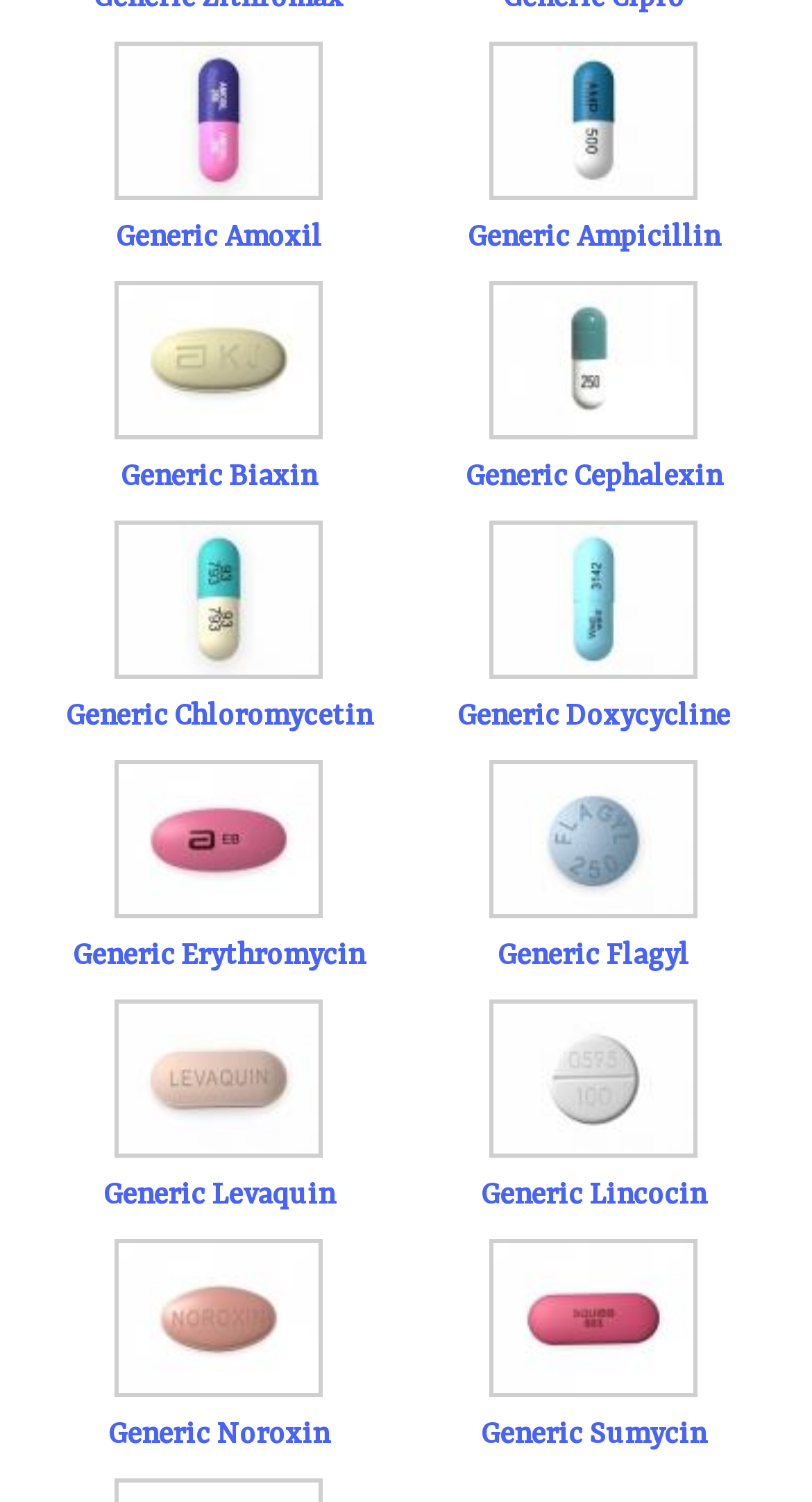Please provide a comprehensive answer to the question below using the information from the image: Are the antibiotics listed in alphabetical order?

The antibiotics are listed in alphabetical order, with Generic Amoxil being the first and Generic Sumycin being the last. This can be determined by examining the names of the antibiotics and their corresponding links.